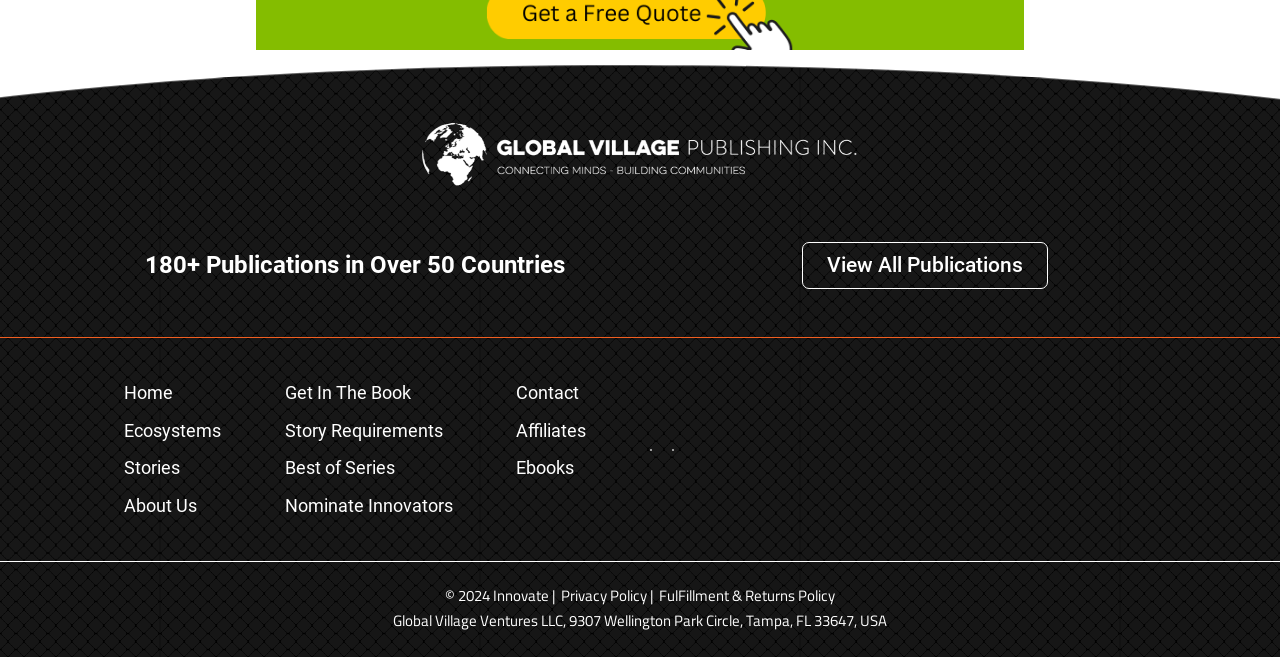Specify the bounding box coordinates of the element's area that should be clicked to execute the given instruction: "Contact us". The coordinates should be four float numbers between 0 and 1, i.e., [left, top, right, bottom].

[0.403, 0.569, 0.458, 0.626]